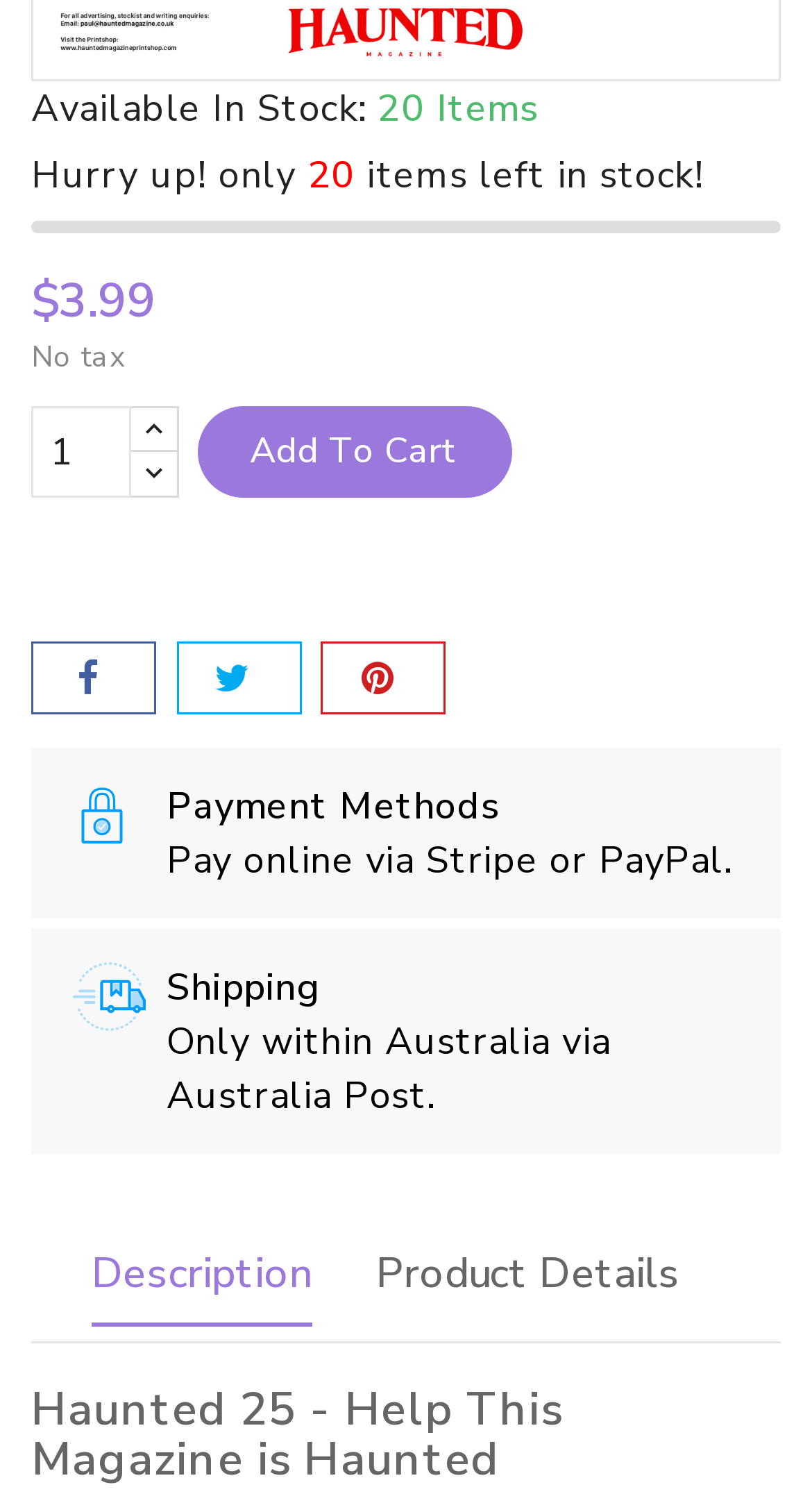Please determine the bounding box coordinates of the element to click in order to execute the following instruction: "Click the 'Haunted Magazine' link". The coordinates should be four float numbers between 0 and 1, specified as [left, top, right, bottom].

[0.038, 0.002, 0.962, 0.036]